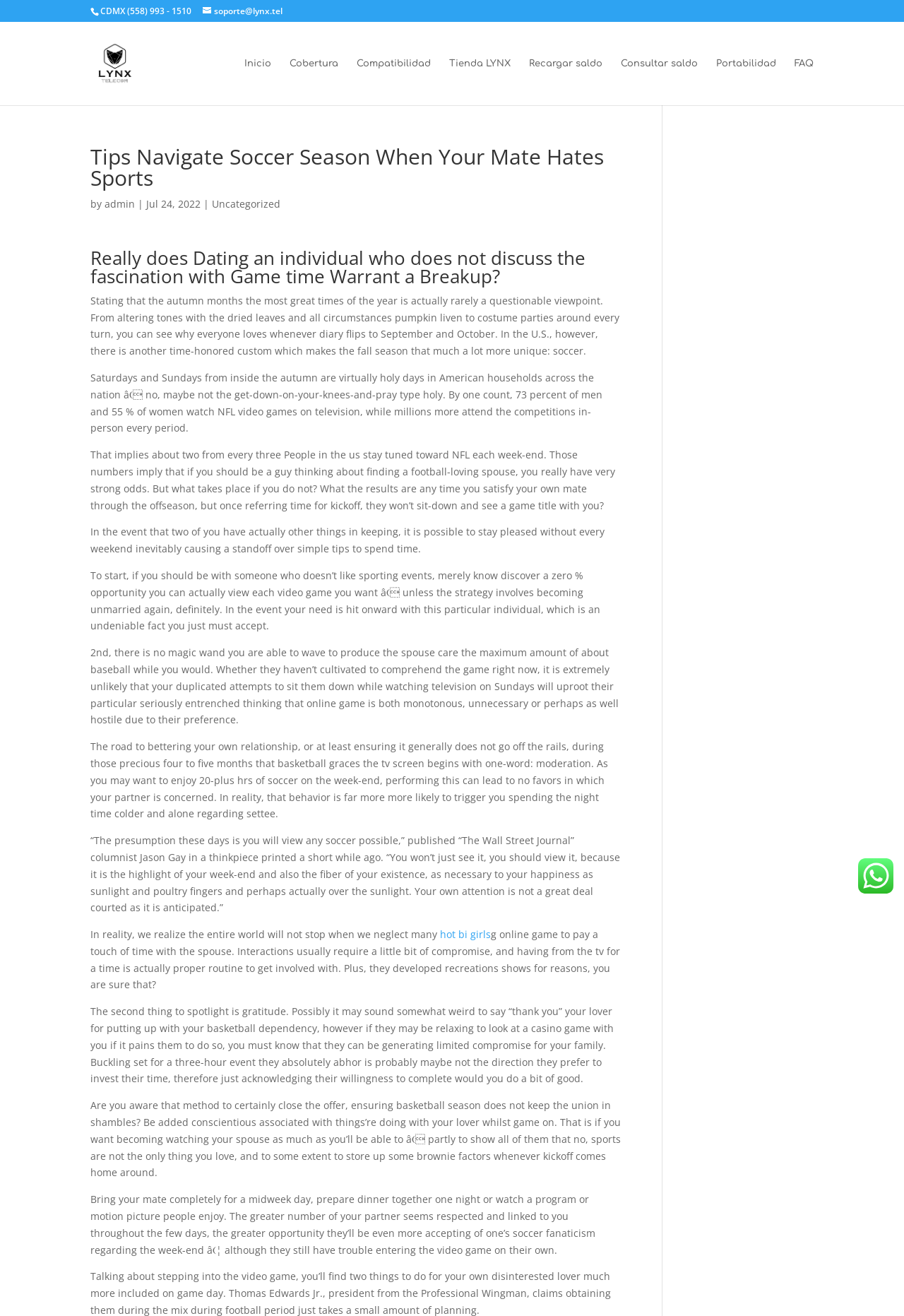Determine the bounding box coordinates of the section I need to click to execute the following instruction: "Click on the 'Cobertura' link". Provide the coordinates as four float numbers between 0 and 1, i.e., [left, top, right, bottom].

[0.32, 0.045, 0.374, 0.08]